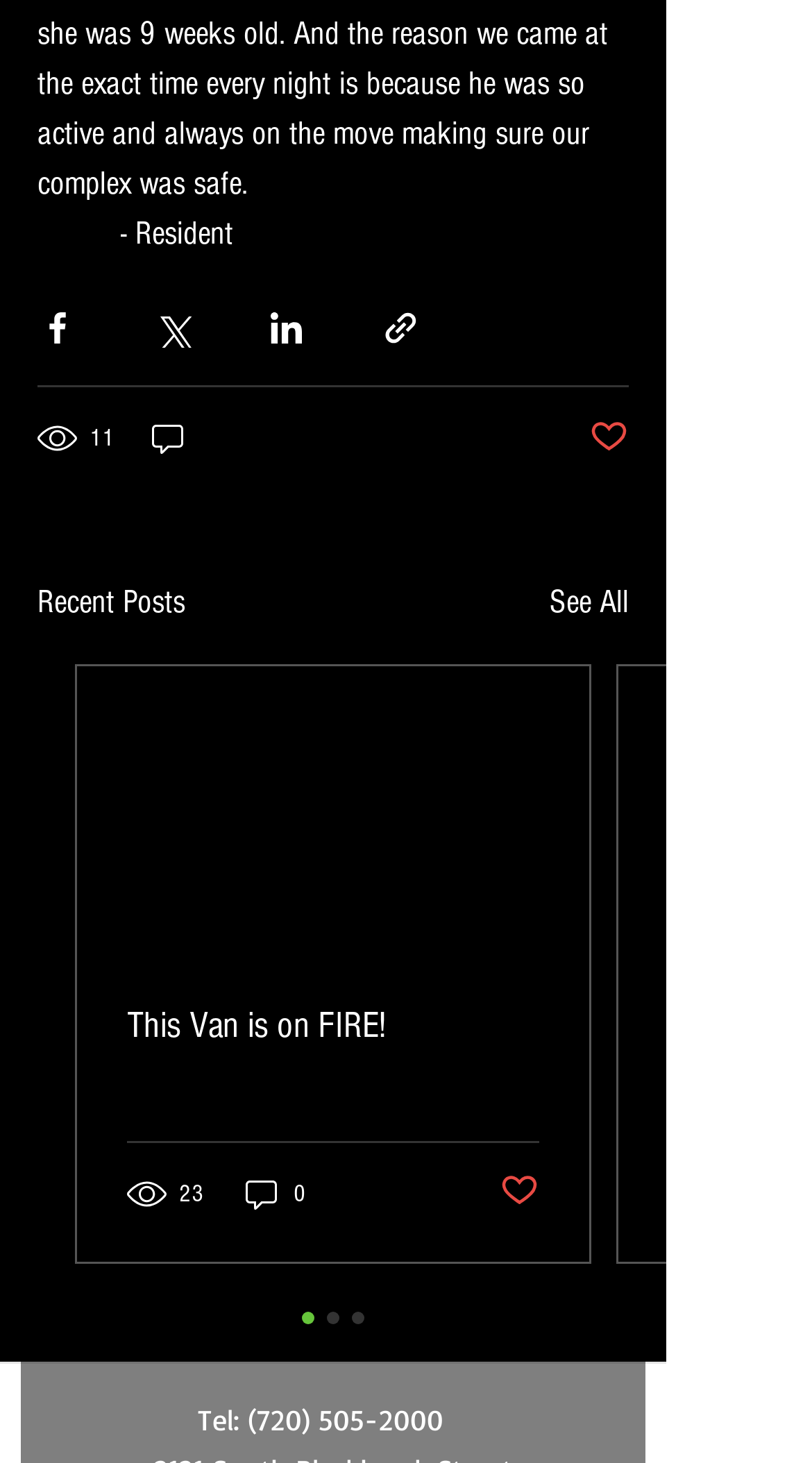Determine the bounding box coordinates of the section to be clicked to follow the instruction: "Share via Facebook". The coordinates should be given as four float numbers between 0 and 1, formatted as [left, top, right, bottom].

[0.046, 0.21, 0.095, 0.238]